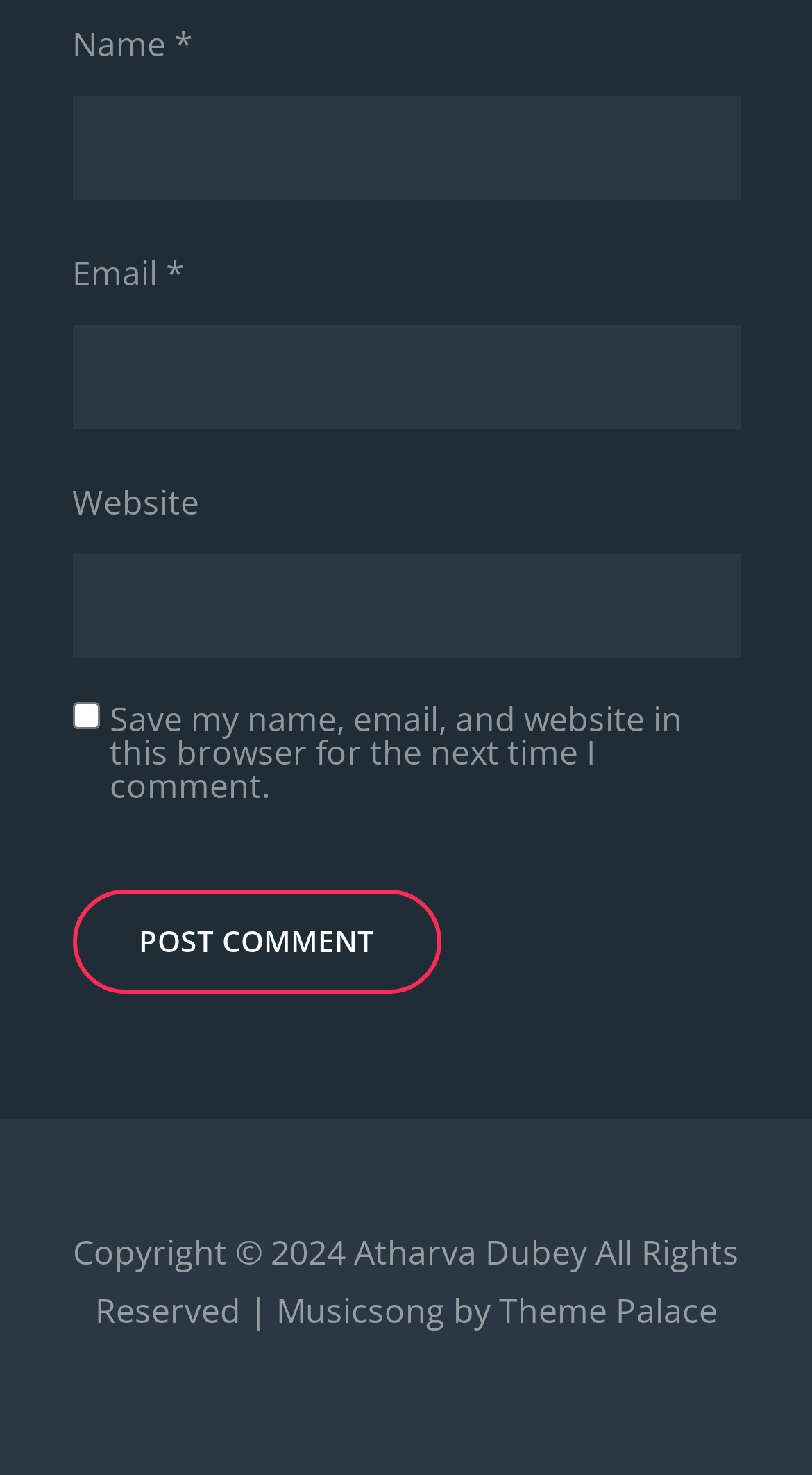Locate the bounding box for the described UI element: "parent_node: Email * aria-describedby="email-notes" name="email"". Ensure the coordinates are four float numbers between 0 and 1, formatted as [left, top, right, bottom].

[0.088, 0.22, 0.912, 0.291]